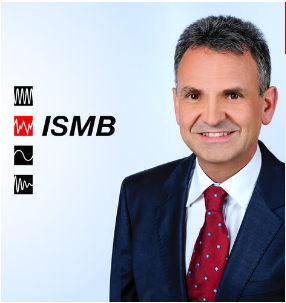Answer the following inquiry with a single word or phrase:
What is the background color of the portrait?

soft gradient blue